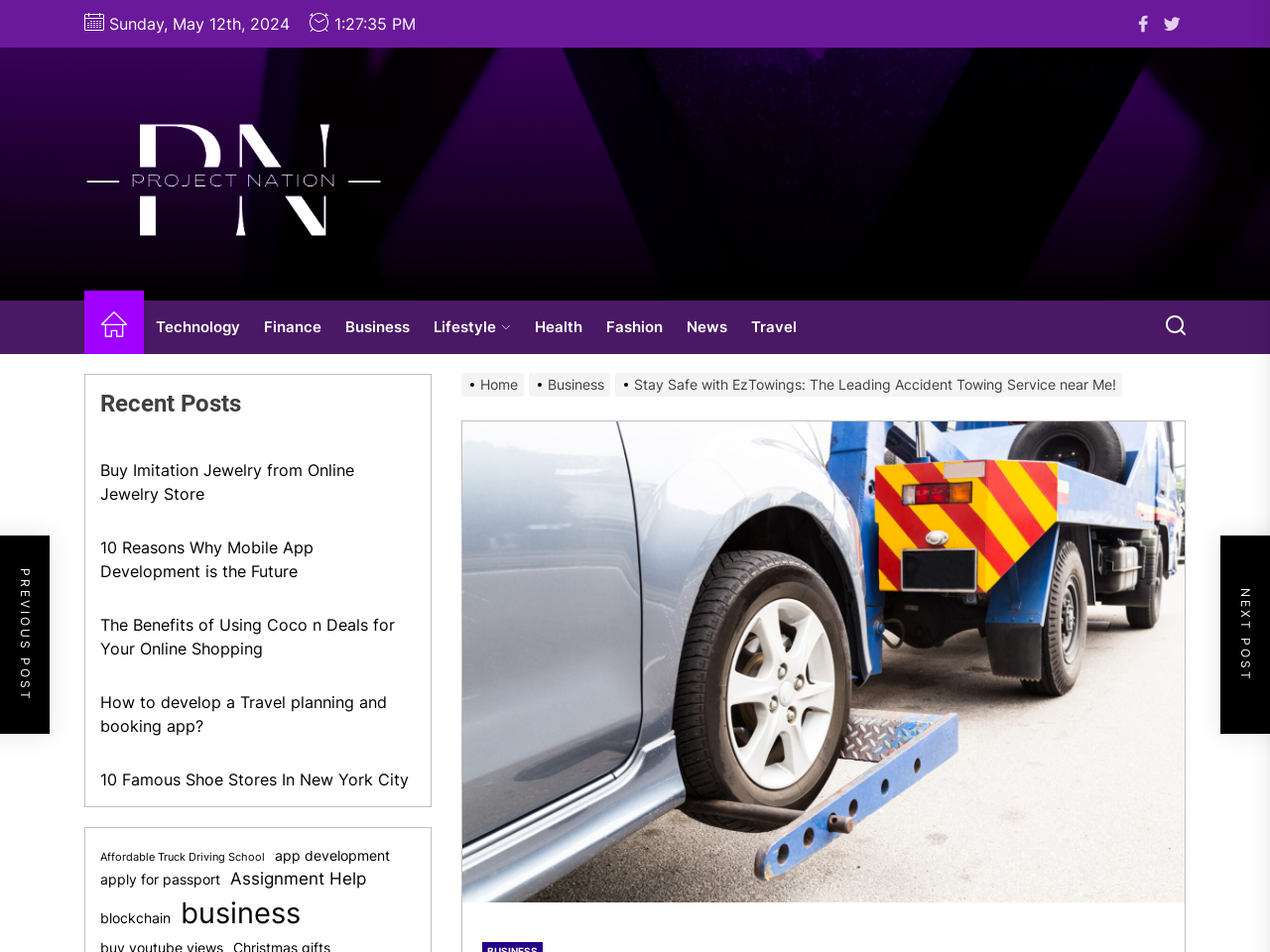Identify the bounding box coordinates of the region I need to click to complete this instruction: "Read Recent Posts".

[0.079, 0.41, 0.327, 0.44]